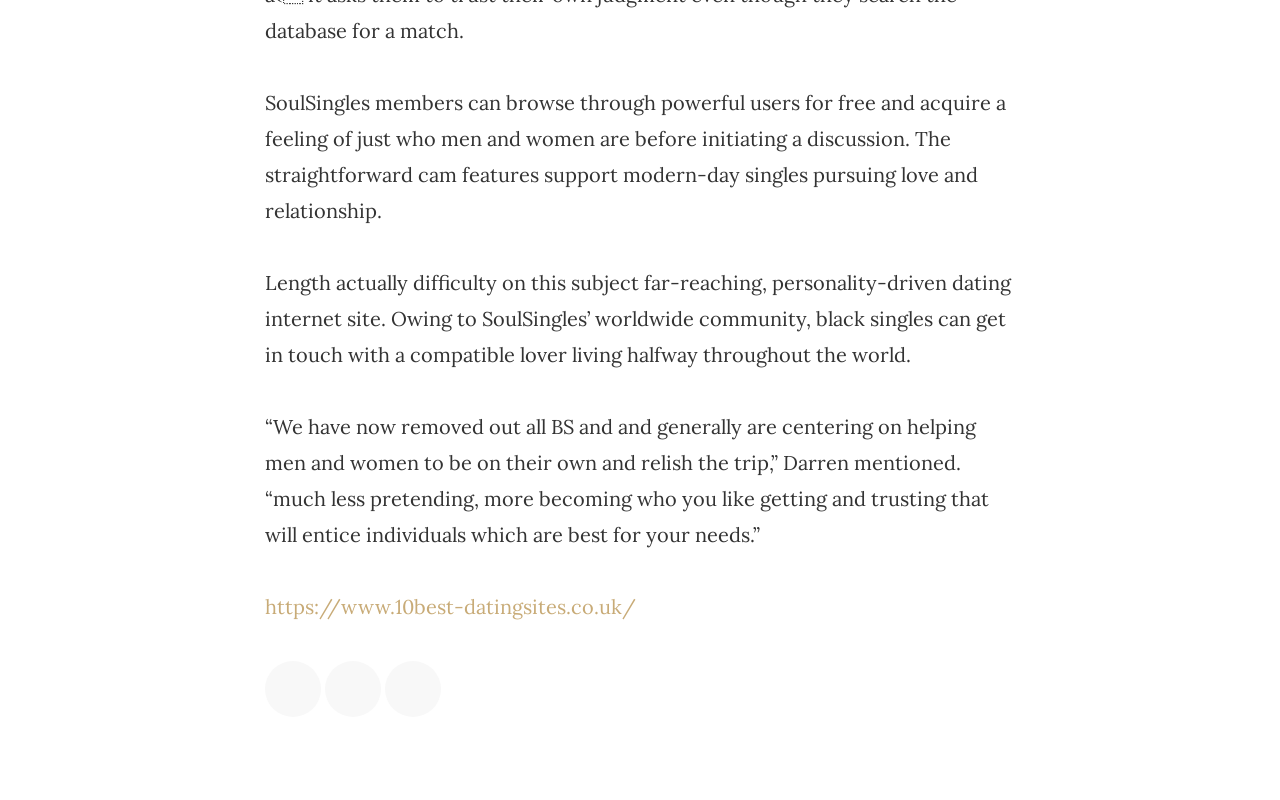What is the approach of SoulSingles' founder?
Using the image as a reference, answer with just one word or a short phrase.

Less pretending, more being